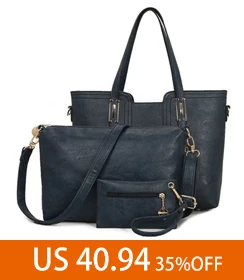What is the discount percentage on the handbag set?
From the image, respond with a single word or phrase.

35%